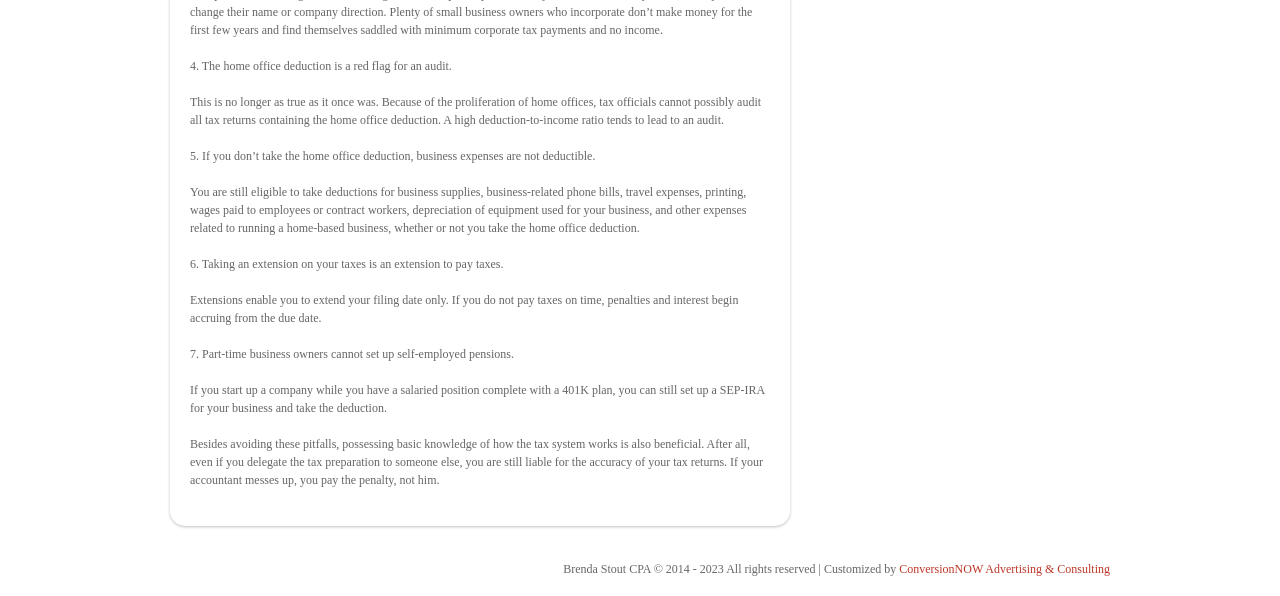What is the benefit of having basic knowledge of the tax system?
Could you please answer the question thoroughly and with as much detail as possible?

According to the webpage, possessing basic knowledge of how the tax system works is beneficial in avoiding pitfalls and ensuring the accuracy of tax returns, even if you delegate tax preparation to someone else.